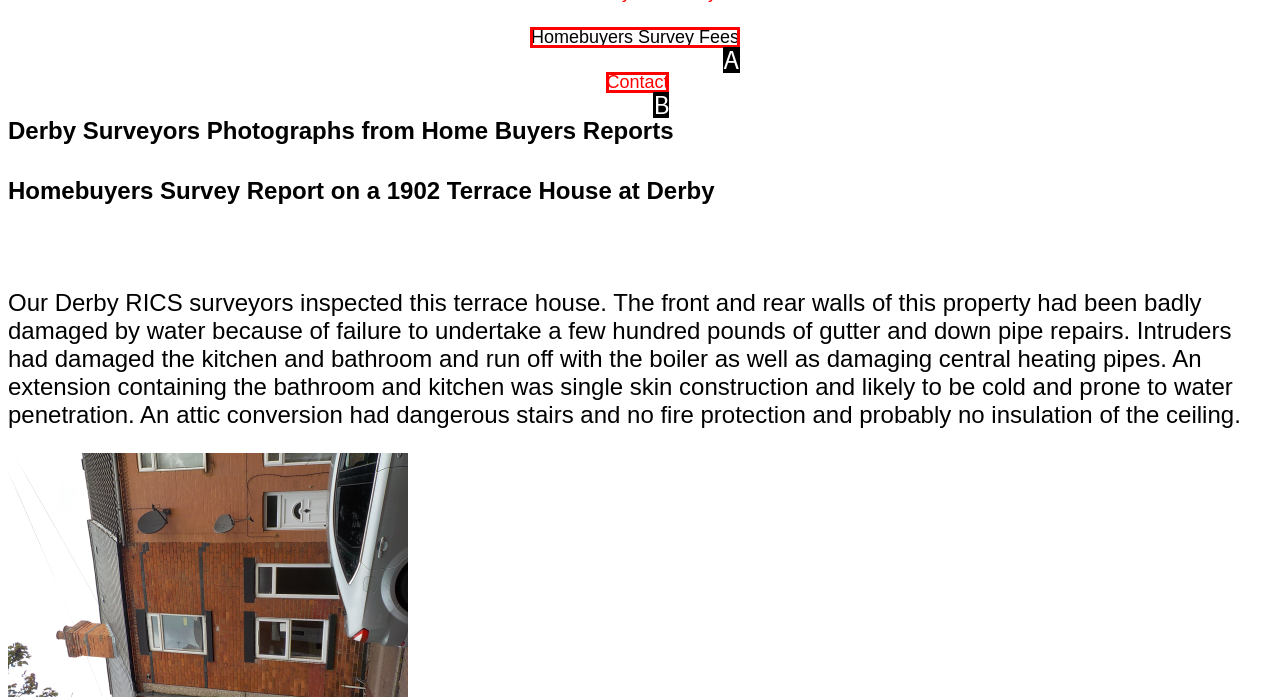From the given choices, indicate the option that best matches: Homebuyers Survey Fees
State the letter of the chosen option directly.

A